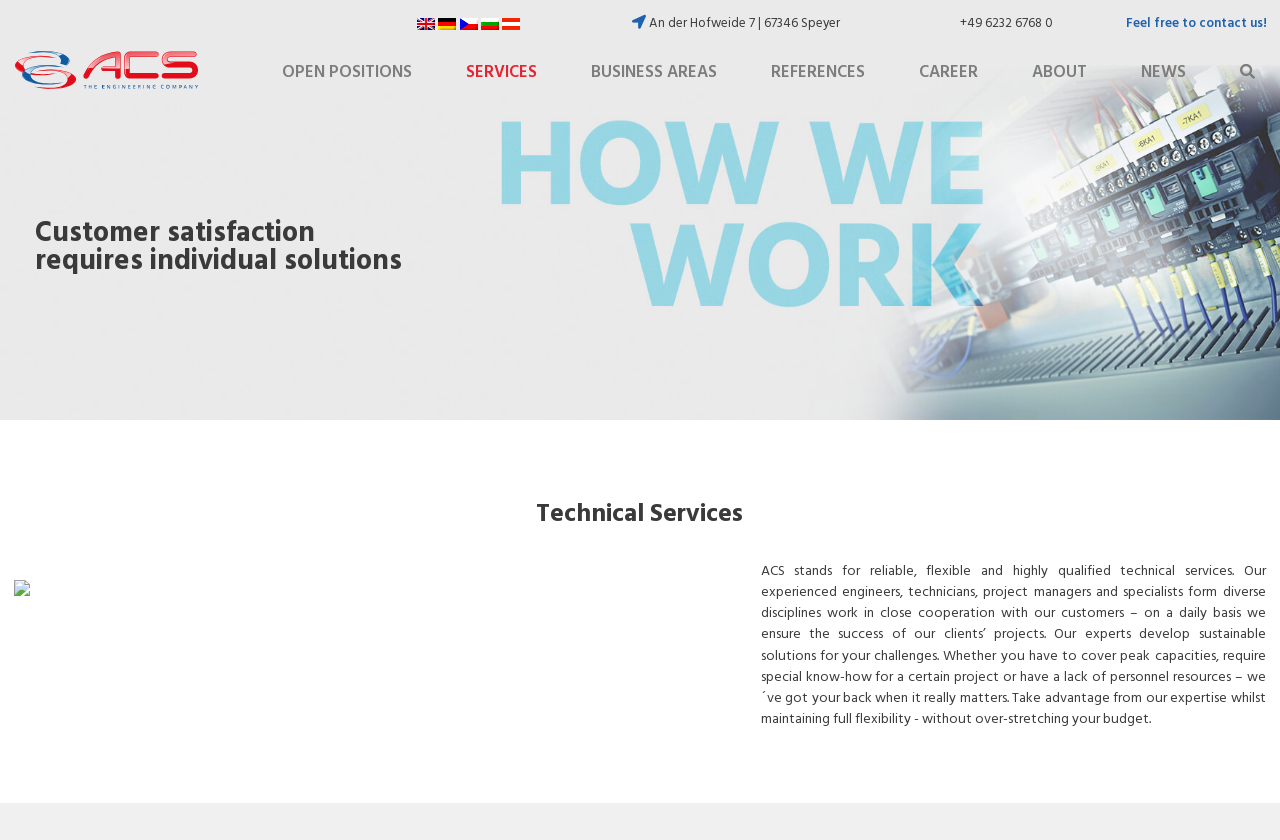Can you determine the bounding box coordinates of the area that needs to be clicked to fulfill the following instruction: "Learn about technical services"?

[0.094, 0.588, 0.906, 0.633]